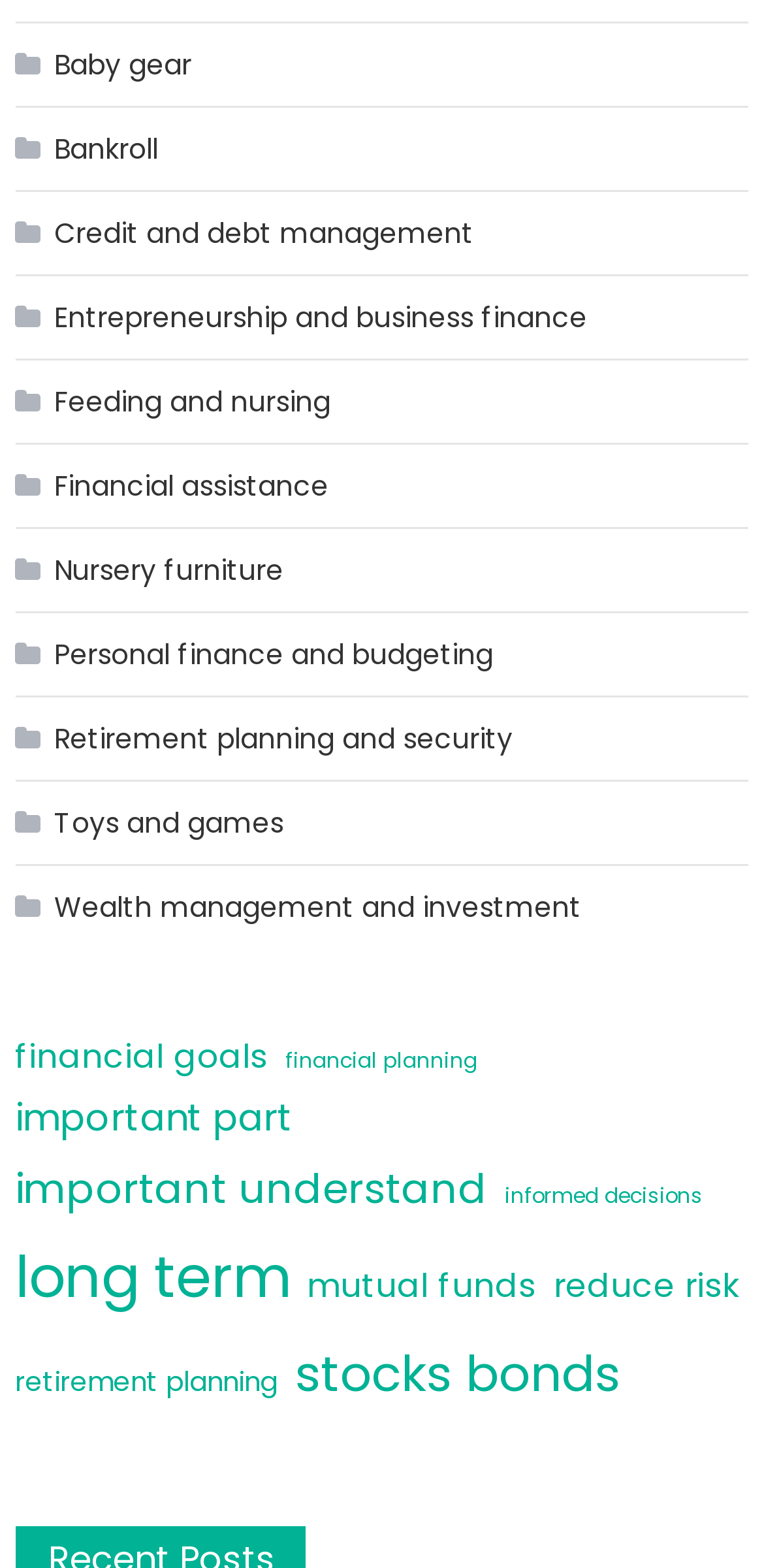Respond to the question below with a single word or phrase:
What is the topic of the link with the most items?

Long term